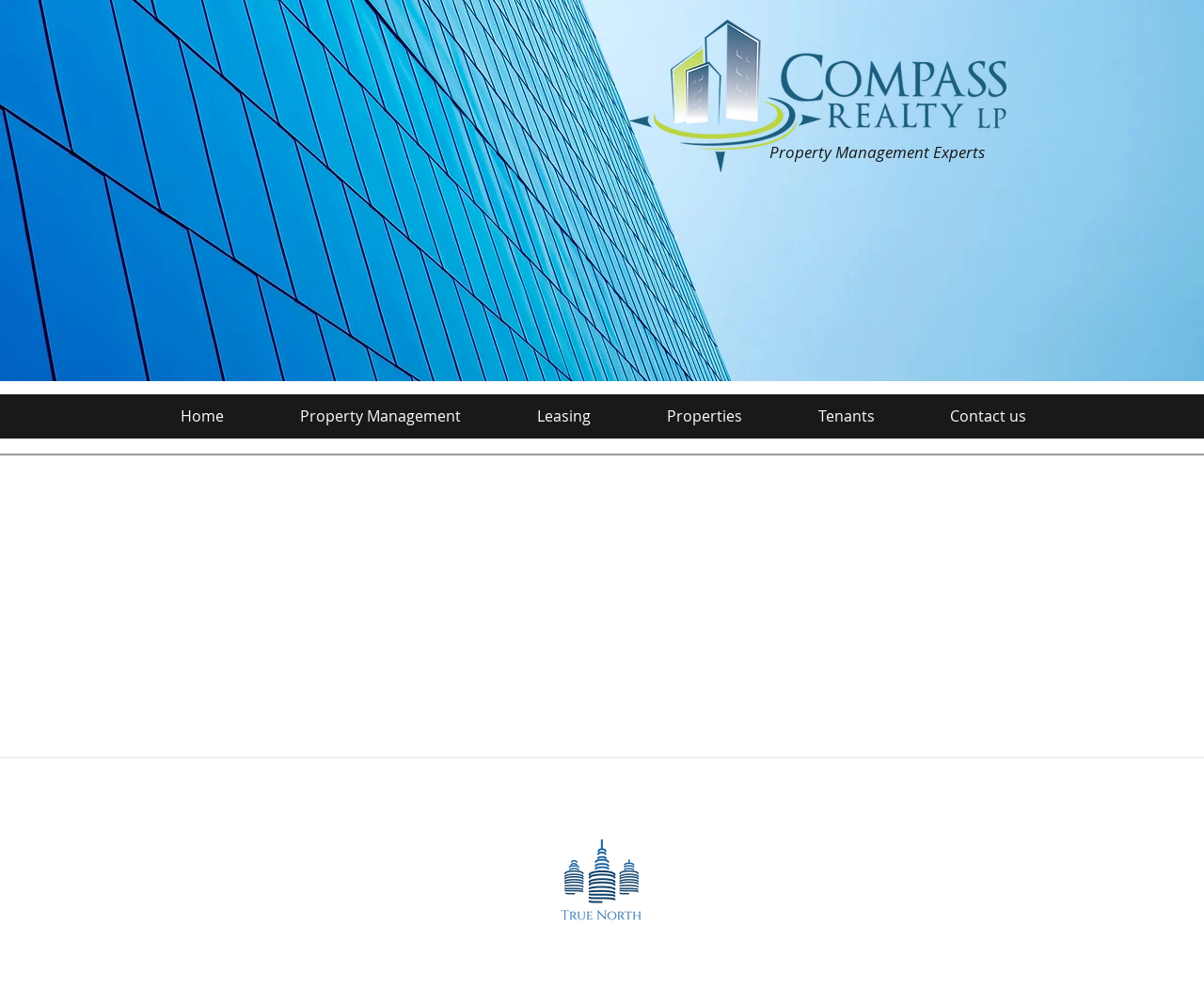What is the theme of the webpage?
Using the details from the image, give an elaborate explanation to answer the question.

The heading element 'Property Management Experts' suggests that the theme of the webpage is related to property management. Additionally, the navigation links and the logo of Compass Realty also support this theme.